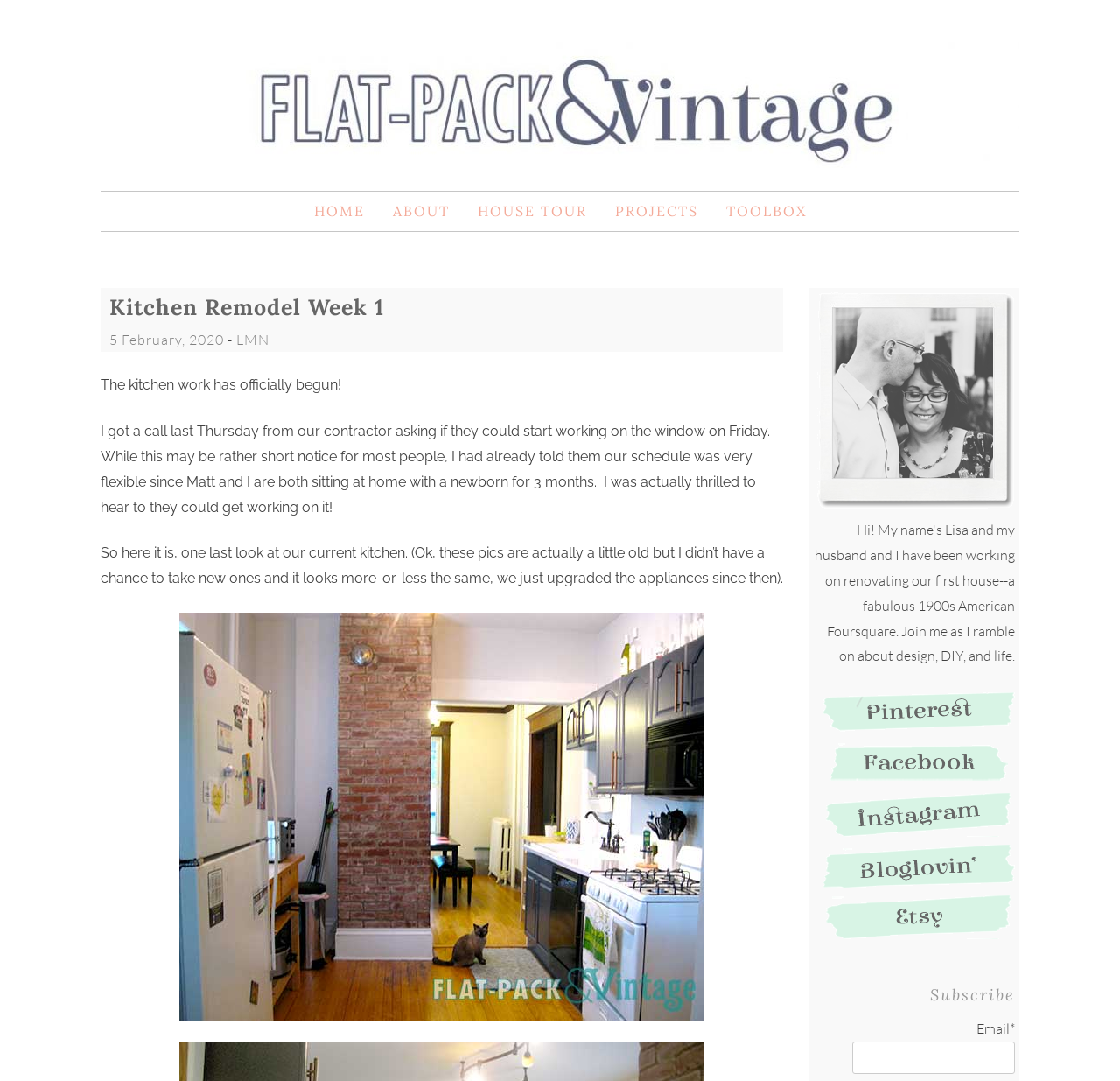Identify the coordinates of the bounding box for the element described below: "Sessions". Return the coordinates as four float numbers between 0 and 1: [left, top, right, bottom].

None